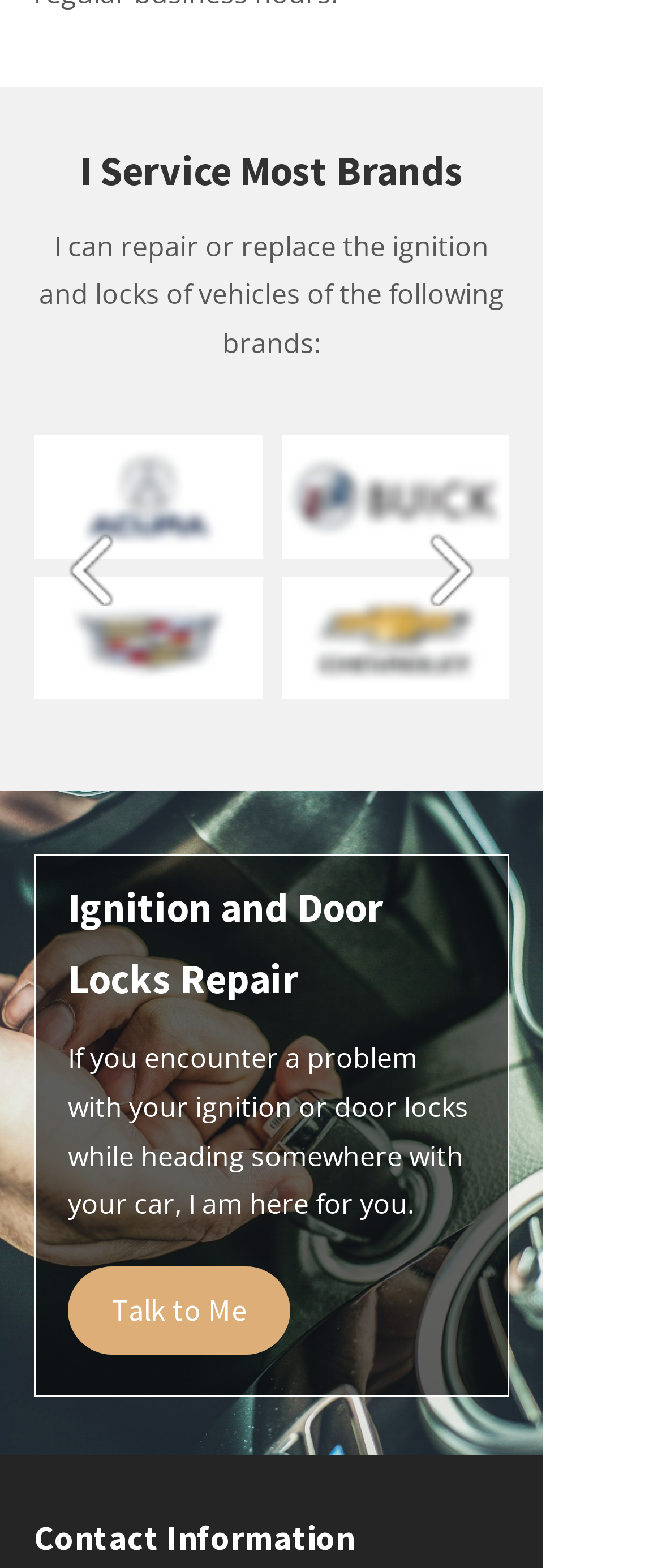What is the purpose of the 'Talk to Me' link?
Refer to the image and provide a thorough answer to the question.

The 'Talk to Me' link is located at the bottom of the page, and its position and formatting suggest that it's a call-to-action. The surrounding text talks about the service provider's ability to repair ignition and door locks, so it's likely that the link is meant to facilitate contact between the user and the service provider.